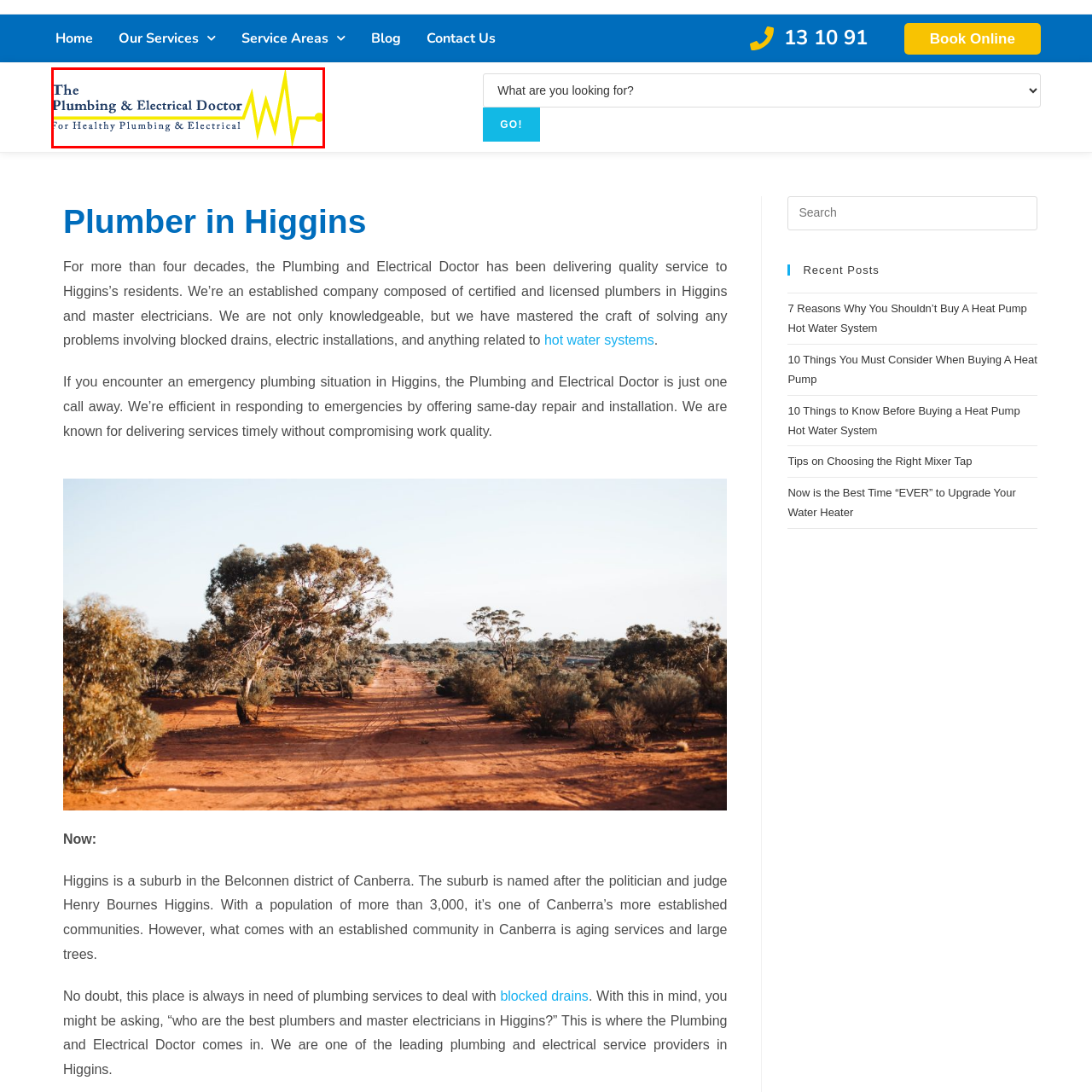Please provide a comprehensive description of the image that is enclosed within the red boundary.

The image features the logo of "The Plumbing & Electrical Doctor," prominently displaying the company's name in a clean, professional font that emphasizes expertise in plumbing and electrical services. The logo includes a stylized graphic element, resembling a heartbeat line, which adds a dynamic visual touch, symbolizing vitality and reliability. Beneath the main logo, the slogan "For Healthy Plumbing & Electrical" is showcased, reinforcing the company’s commitment to quality and essential service in the community. This branding encapsulates the essence of the business, positioning it as a trusted provider for plumbing and electrical needs.